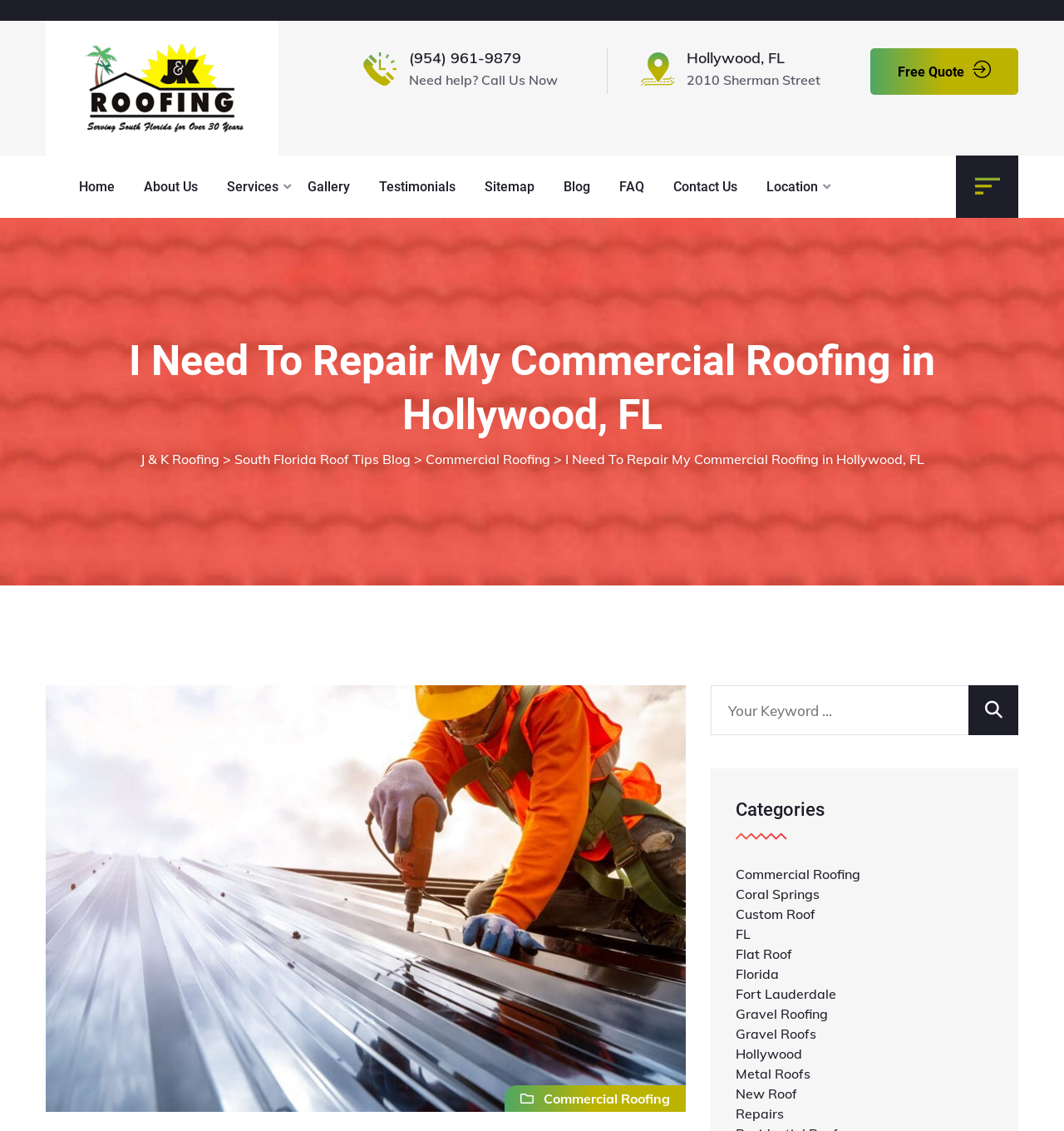Respond to the following question using a concise word or phrase: 
Is there a search box on the webpage?

Yes